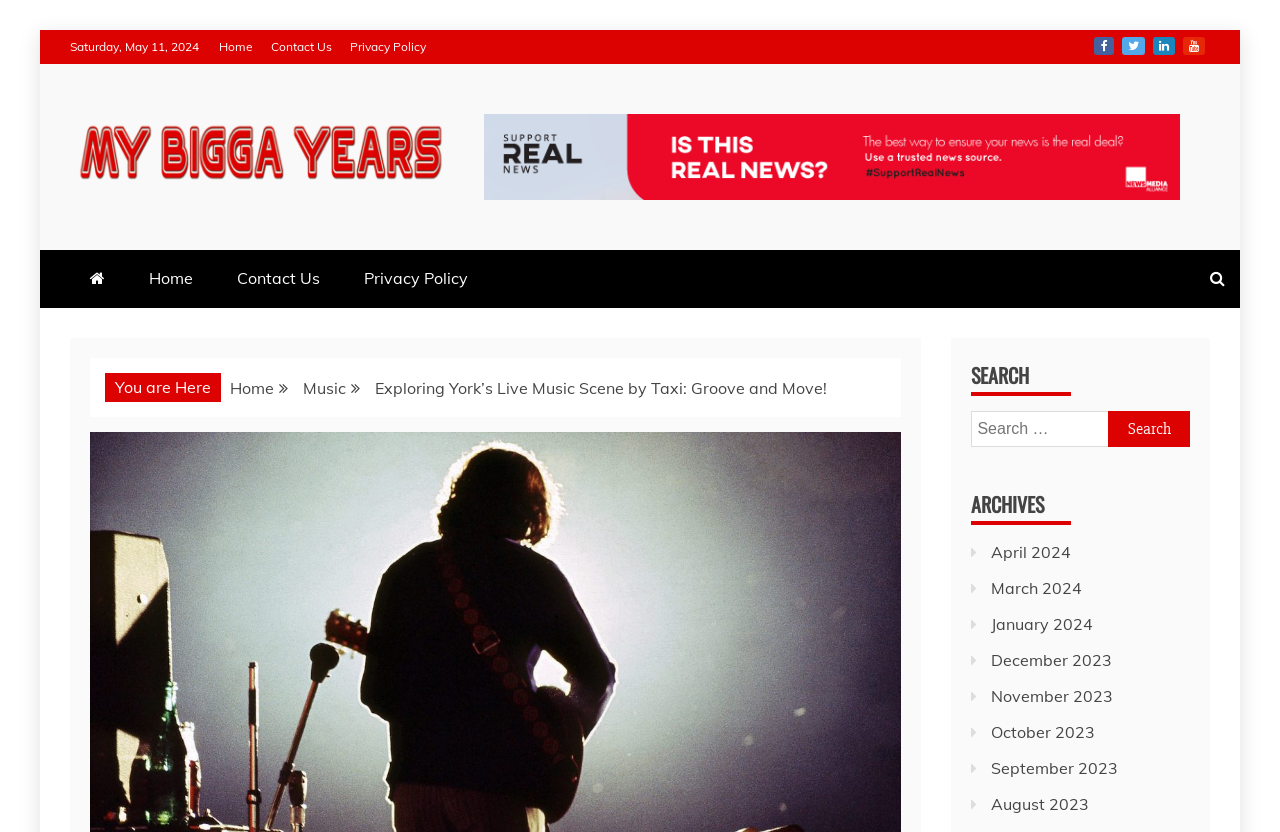Please identify the bounding box coordinates of the element's region that I should click in order to complete the following instruction: "Search for something". The bounding box coordinates consist of four float numbers between 0 and 1, i.e., [left, top, right, bottom].

None